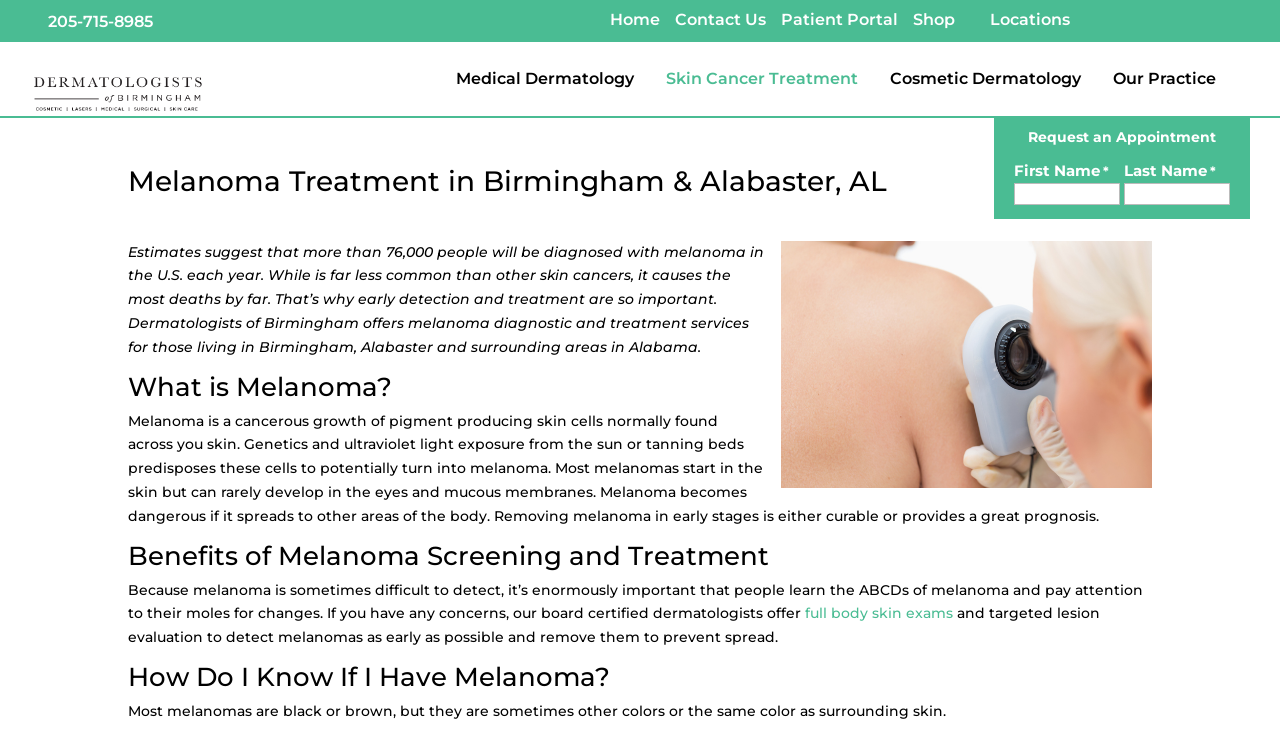Locate the bounding box coordinates of the UI element described by: "Medical Dermatology". Provide the coordinates as four float numbers between 0 and 1, formatted as [left, top, right, bottom].

[0.356, 0.097, 0.511, 0.156]